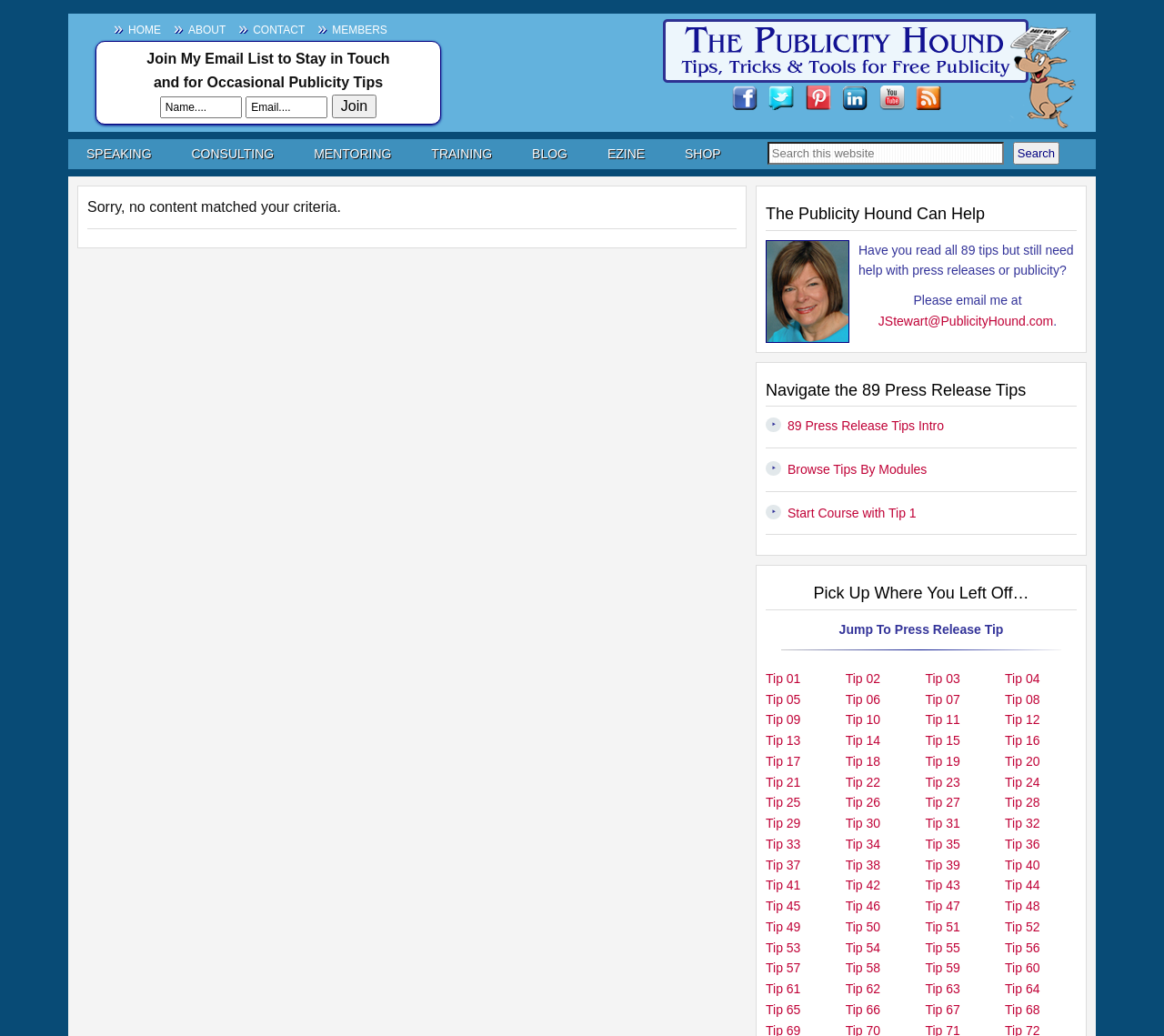Please give a succinct answer to the question in one word or phrase:
What is the heading above the press release tips?

Navigate the 89 Press Release Tips